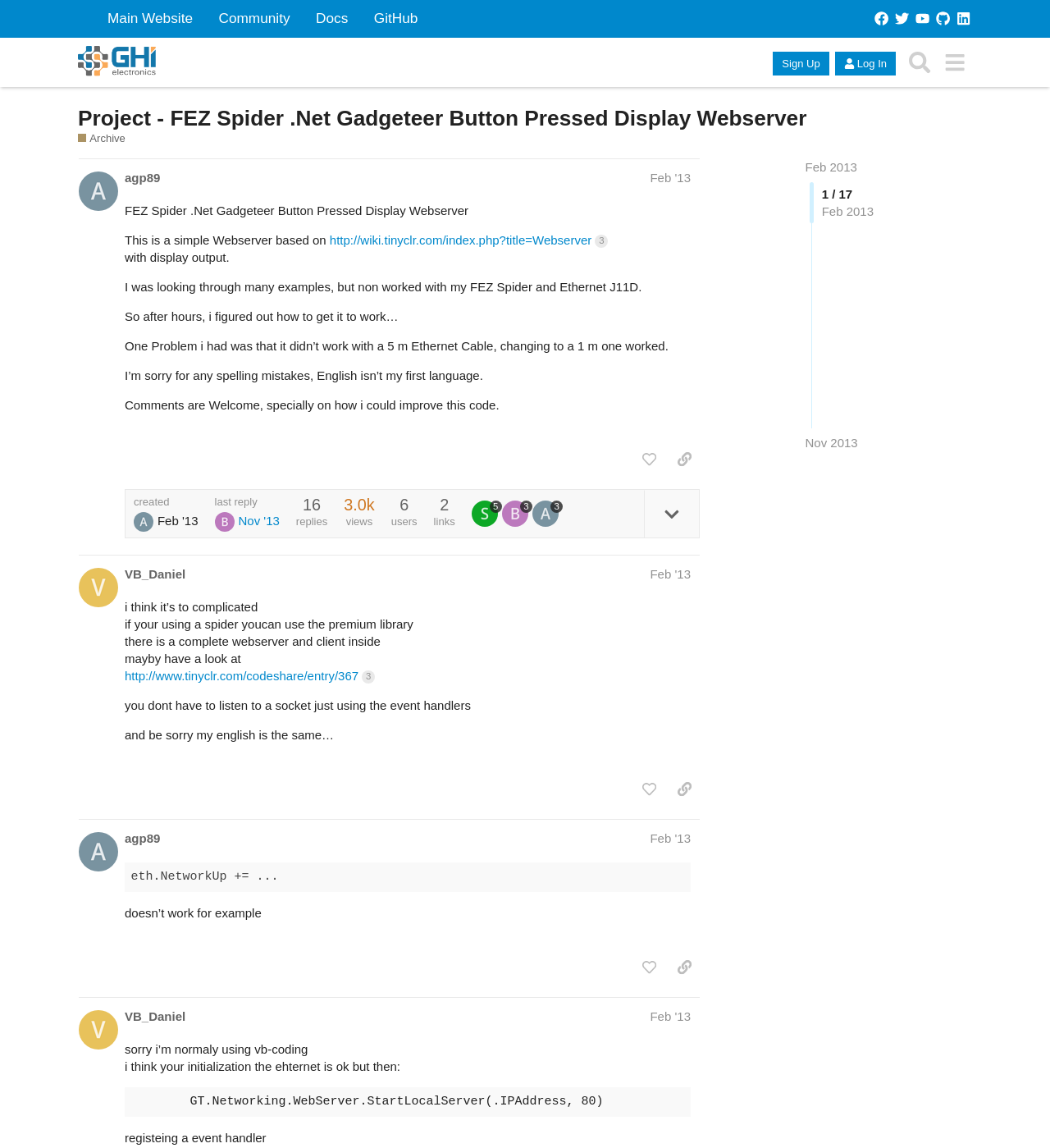Determine the bounding box coordinates of the UI element that matches the following description: "Feb 2013". The coordinates should be four float numbers between 0 and 1 in the format [left, top, right, bottom].

[0.767, 0.14, 0.816, 0.152]